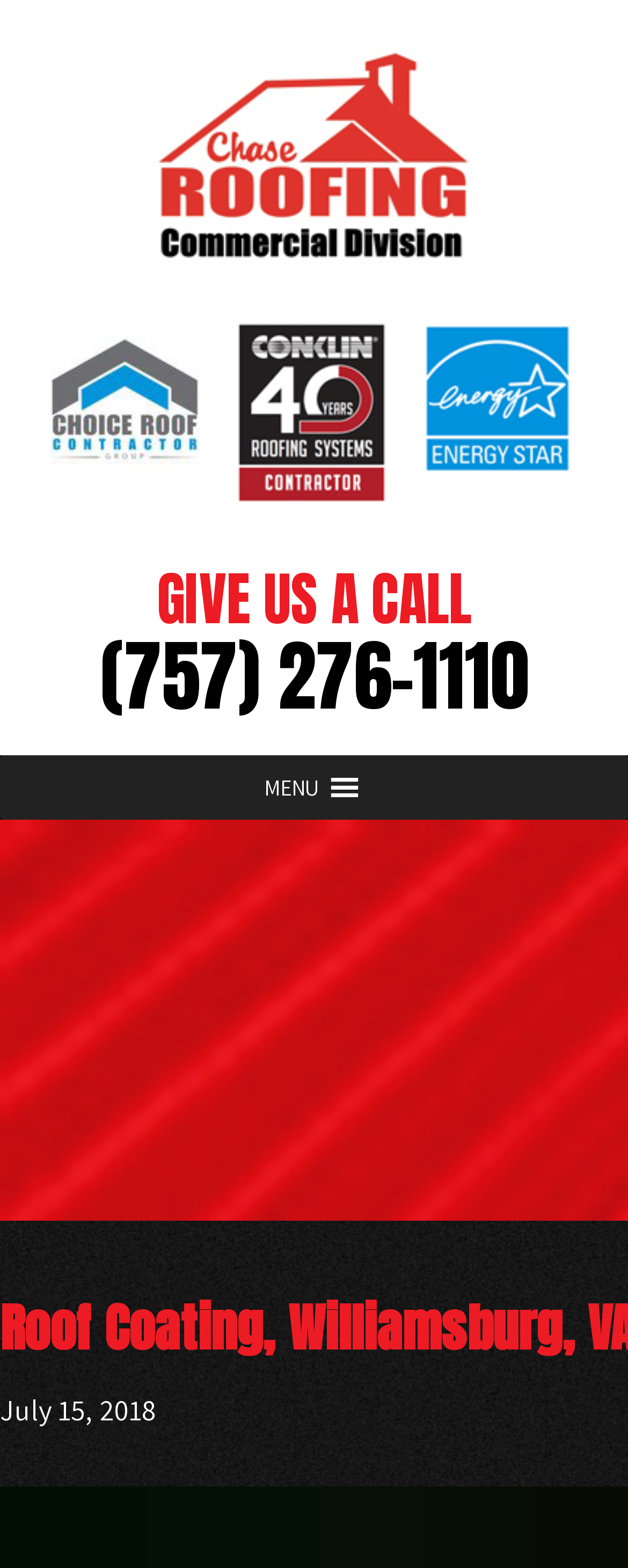Identify the bounding box coordinates for the UI element described as follows: "Roof Coating, Williamsburg, VA". Ensure the coordinates are four float numbers between 0 and 1, formatted as [left, top, right, bottom].

[0.05, 0.916, 0.604, 0.999]